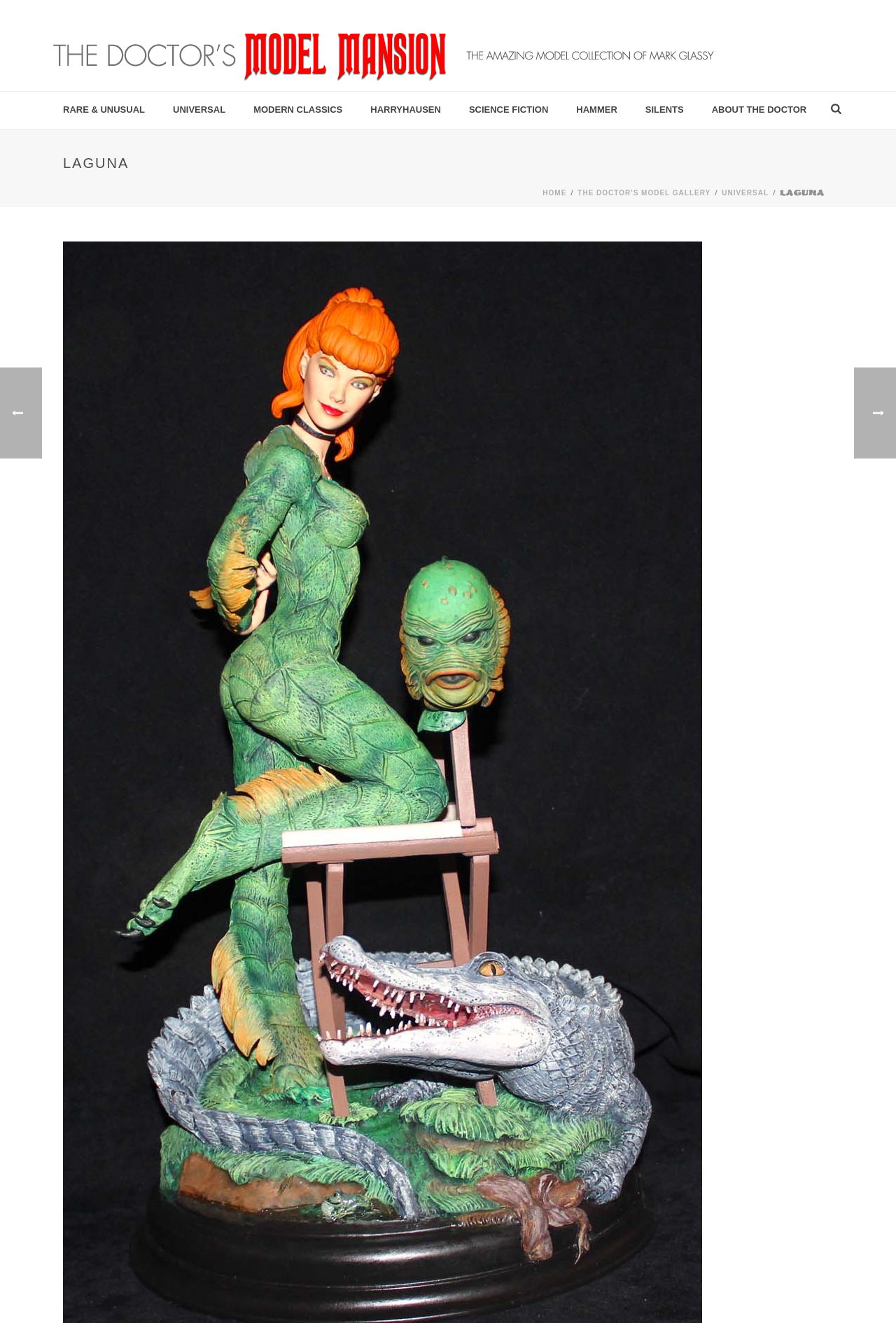Find and indicate the bounding box coordinates of the region you should select to follow the given instruction: "Click on the 'RARE & UNUSUAL' link".

[0.055, 0.069, 0.177, 0.097]